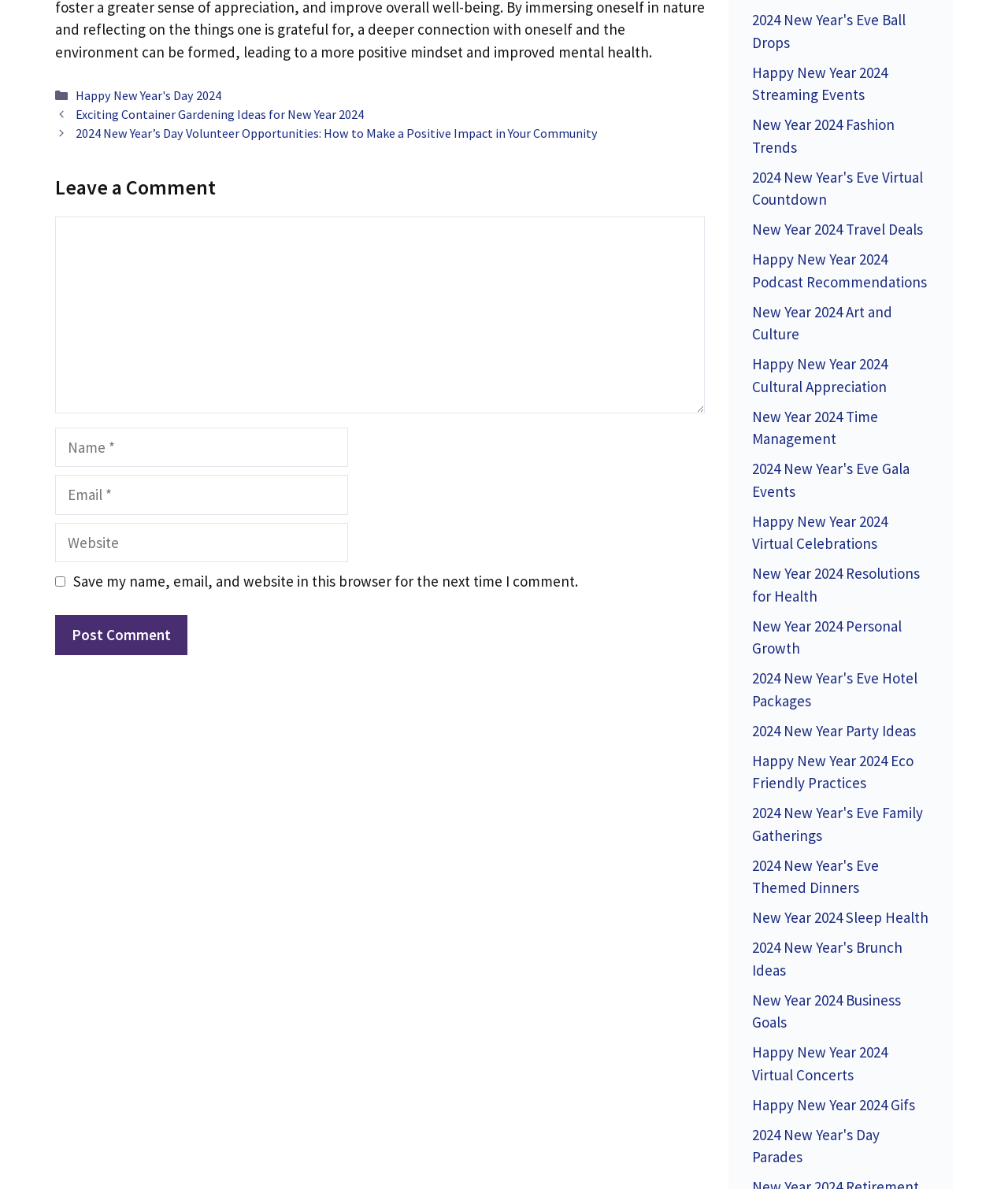Please identify the bounding box coordinates of the element's region that needs to be clicked to fulfill the following instruction: "Post a comment". The bounding box coordinates should consist of four float numbers between 0 and 1, i.e., [left, top, right, bottom].

[0.055, 0.517, 0.186, 0.551]